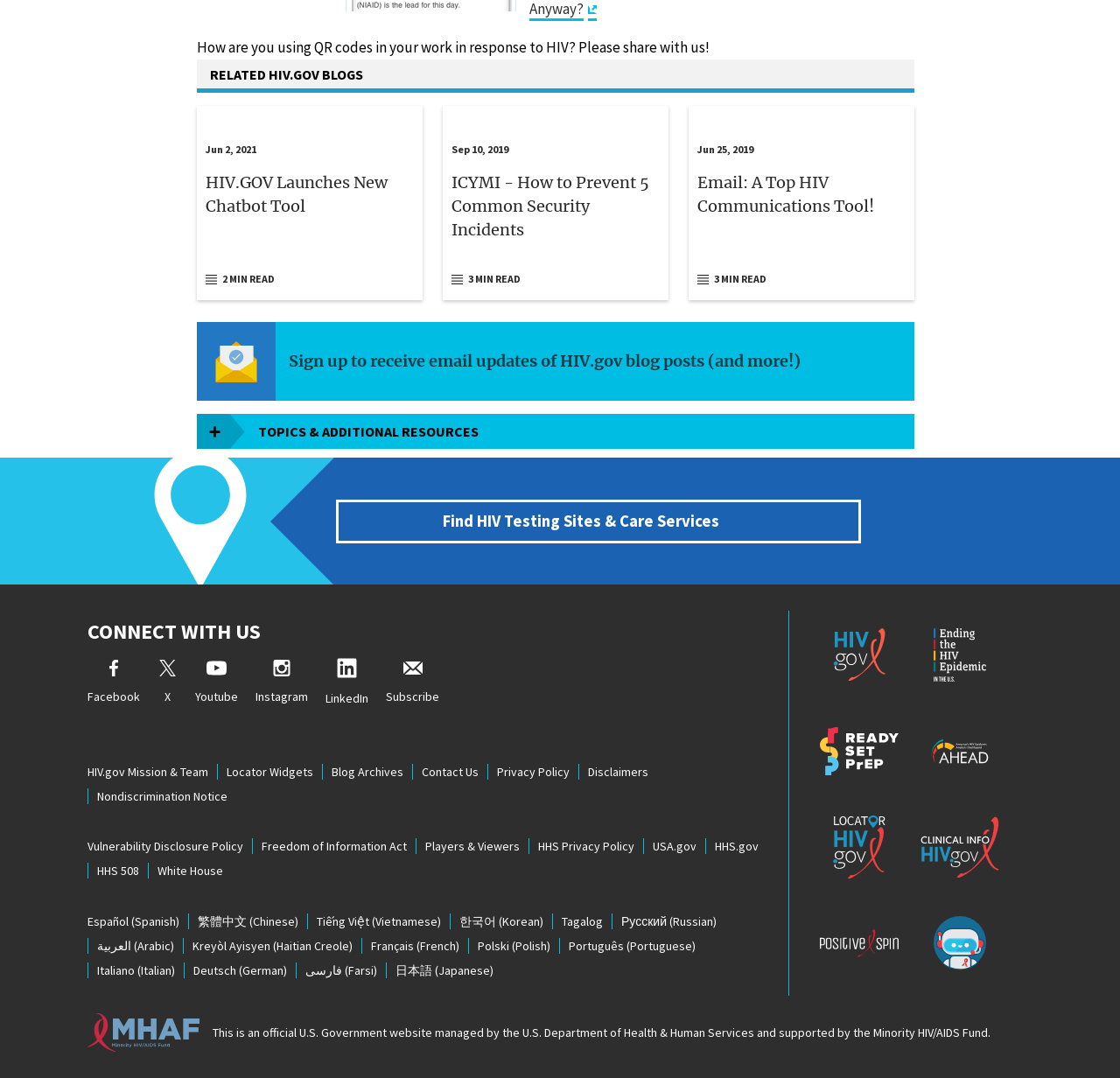Can you find the bounding box coordinates for the element to click on to achieve the instruction: "Sign up to receive email updates of HIV.gov blog posts"?

[0.176, 0.299, 0.816, 0.372]